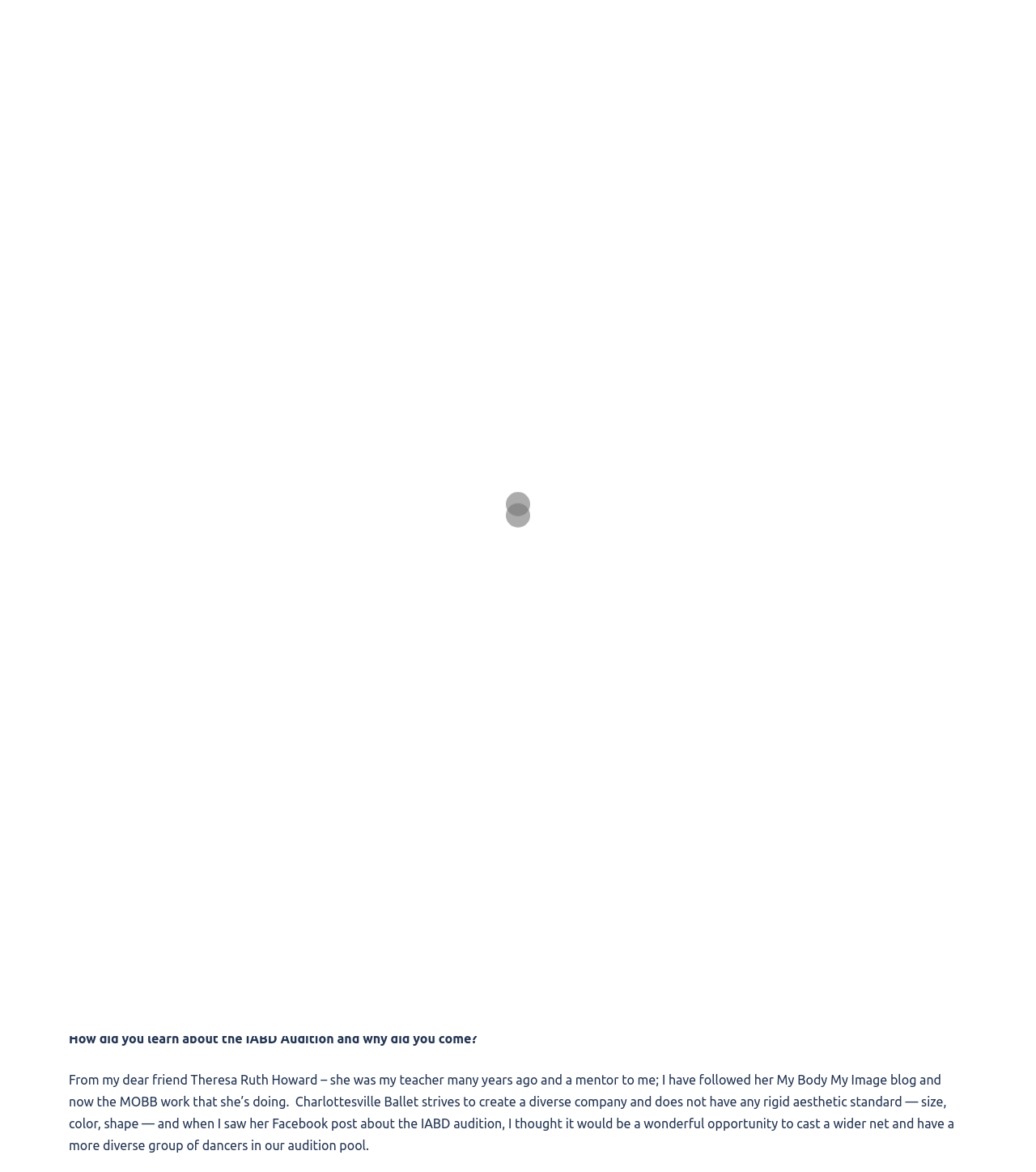What is the mission of the Charlottesville Ballet?
From the image, respond with a single word or phrase.

Dancer wellness